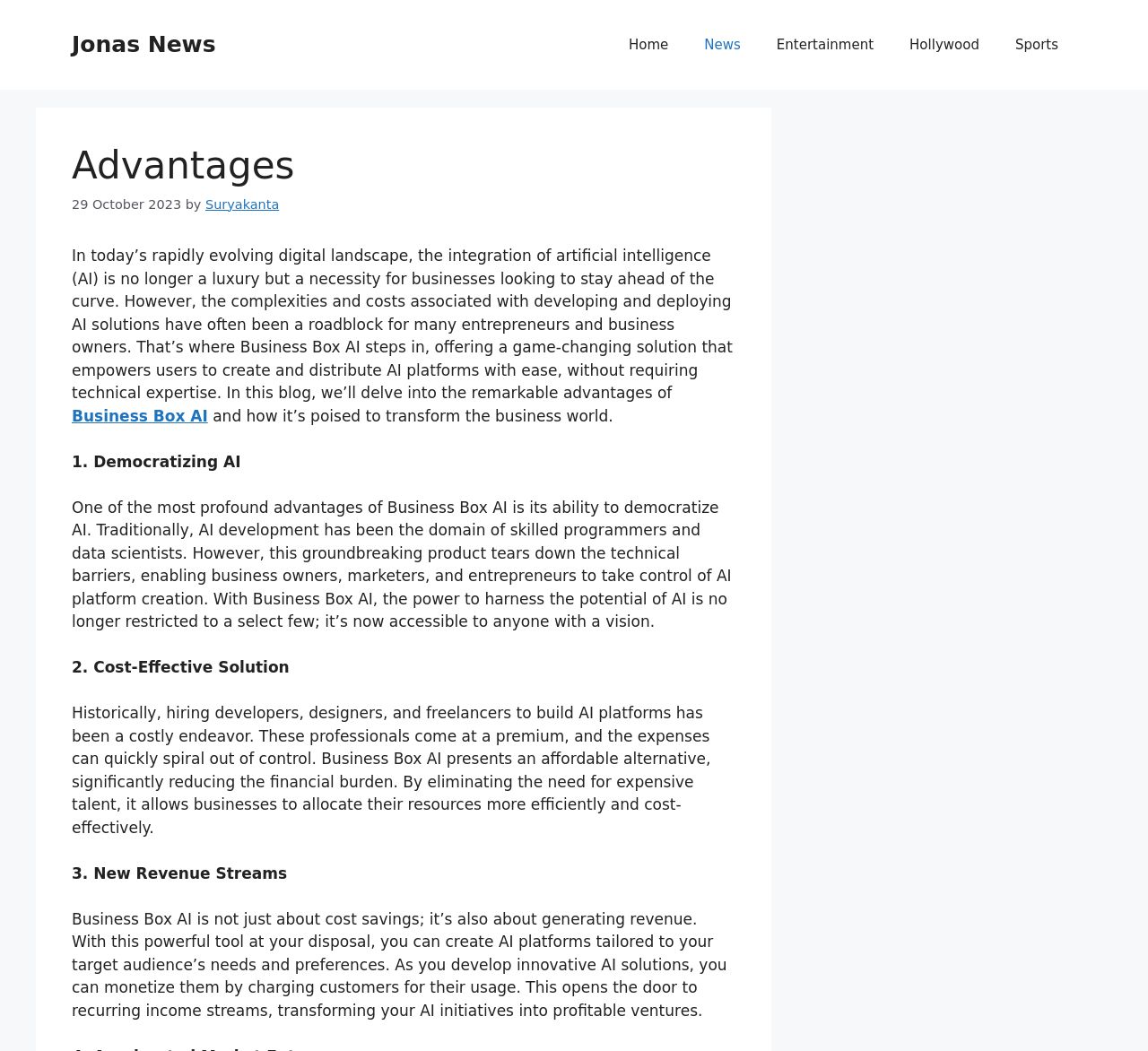Find the bounding box of the UI element described as follows: "Jonas News".

[0.062, 0.03, 0.188, 0.055]